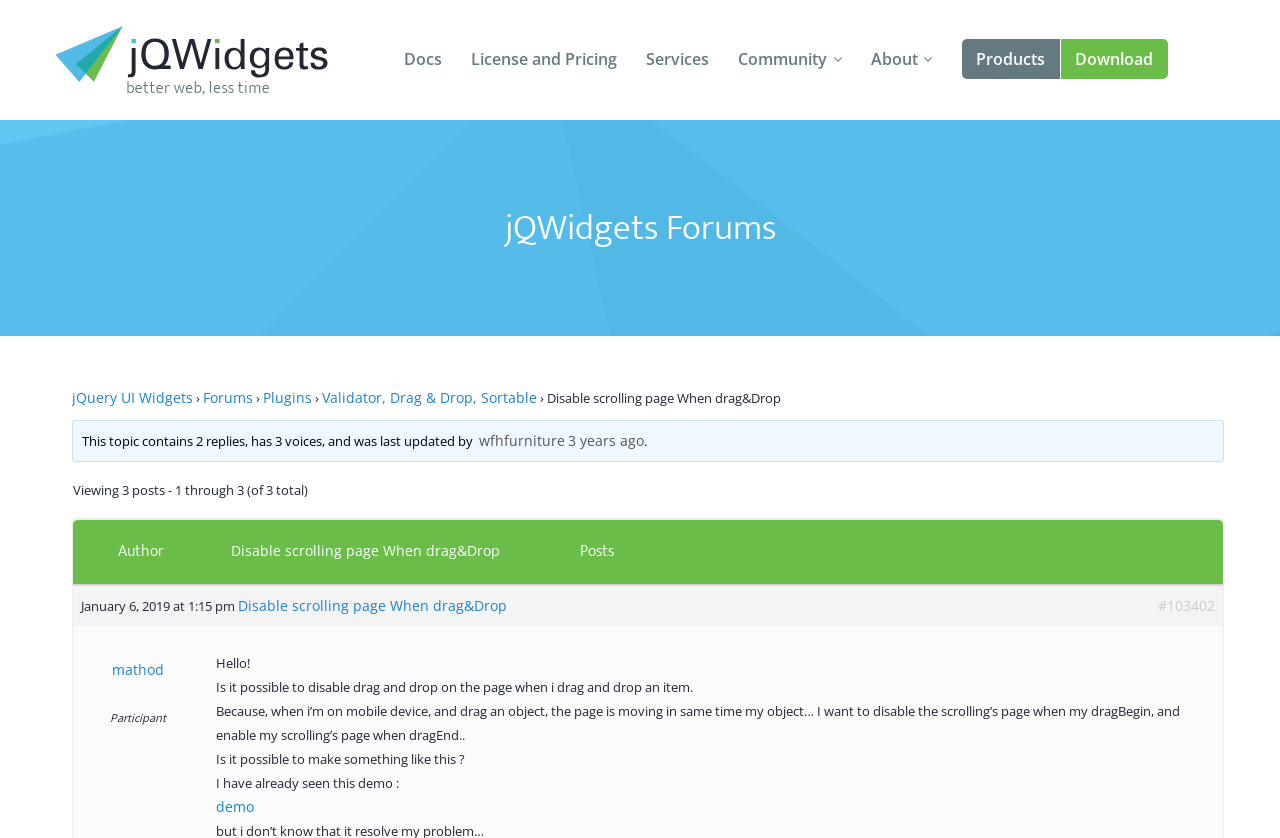Using the webpage screenshot, locate the HTML element that fits the following description and provide its bounding box: "Disable scrolling page When drag&Drop".

[0.186, 0.664, 0.455, 0.758]